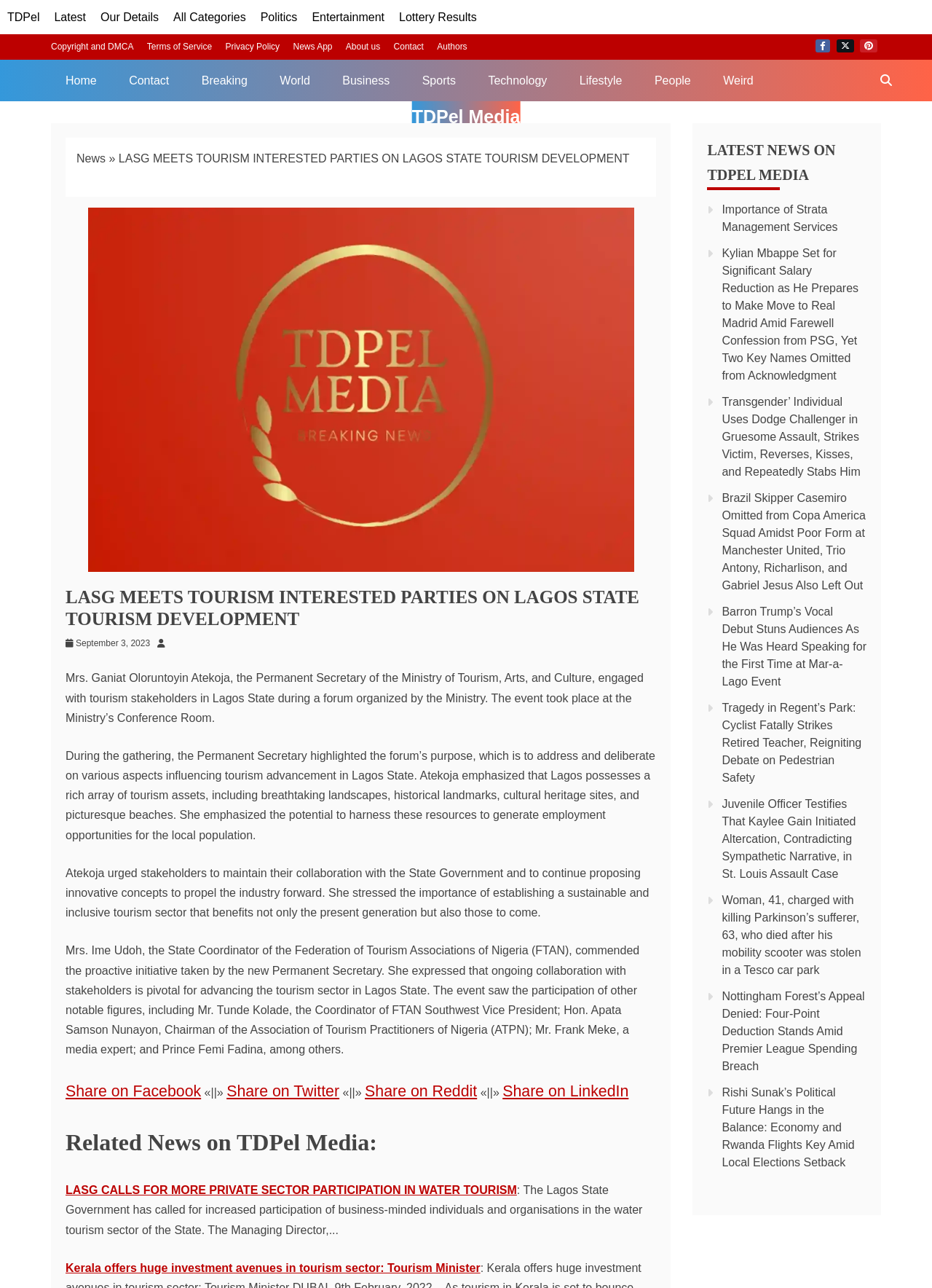What is the title or heading displayed on the webpage?

LASG MEETS TOURISM INTERESTED PARTIES ON LAGOS STATE TOURISM DEVELOPMENT